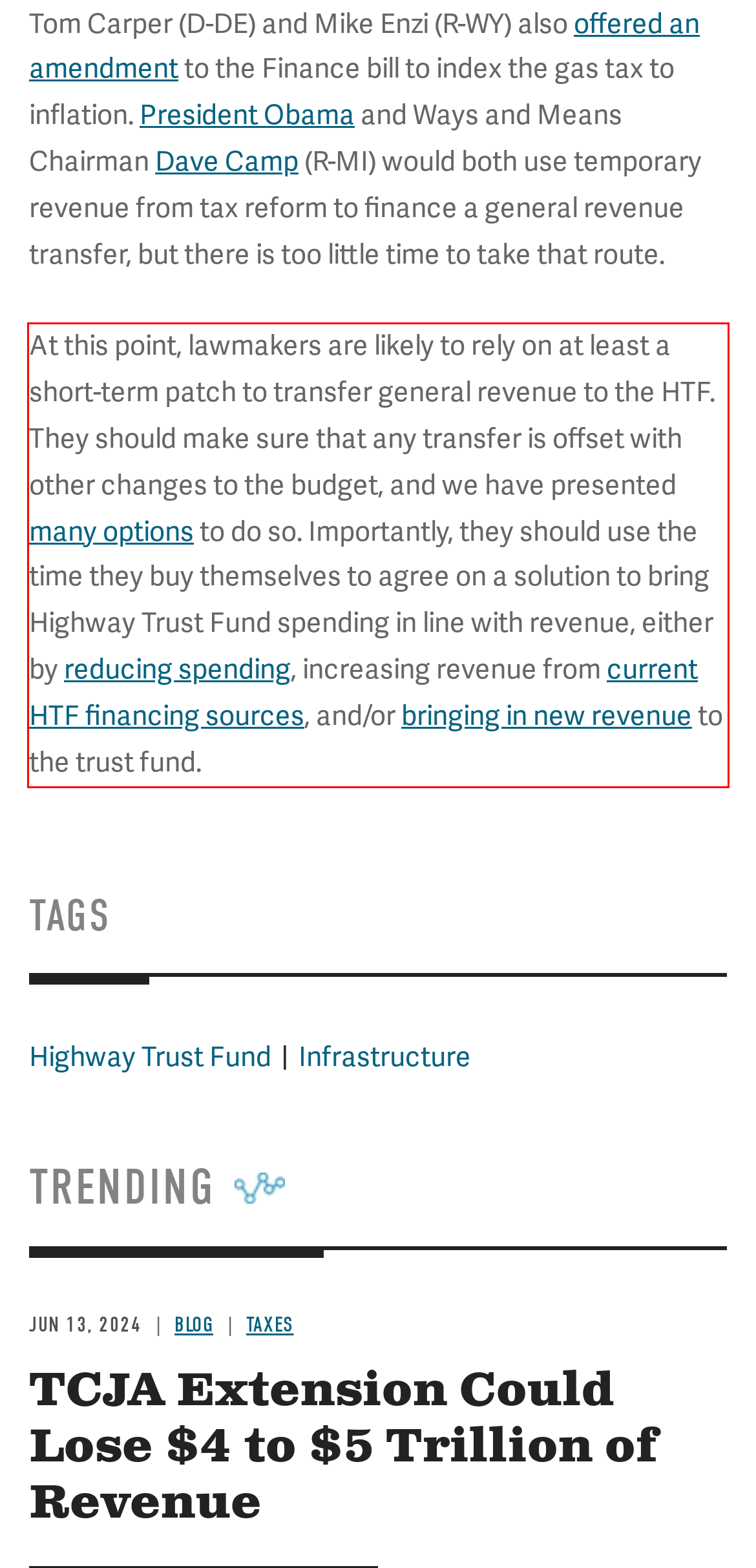Given the screenshot of the webpage, identify the red bounding box, and recognize the text content inside that red bounding box.

At this point, lawmakers are likely to rely on at least a short-term patch to transfer general revenue to the HTF. They should make sure that any transfer is offset with other changes to the budget, and we have presented many options to do so. Importantly, they should use the time they buy themselves to agree on a solution to bring Highway Trust Fund spending in line with revenue, either by reducing spending, increasing revenue from current HTF financing sources, and/or bringing in new revenue to the trust fund.